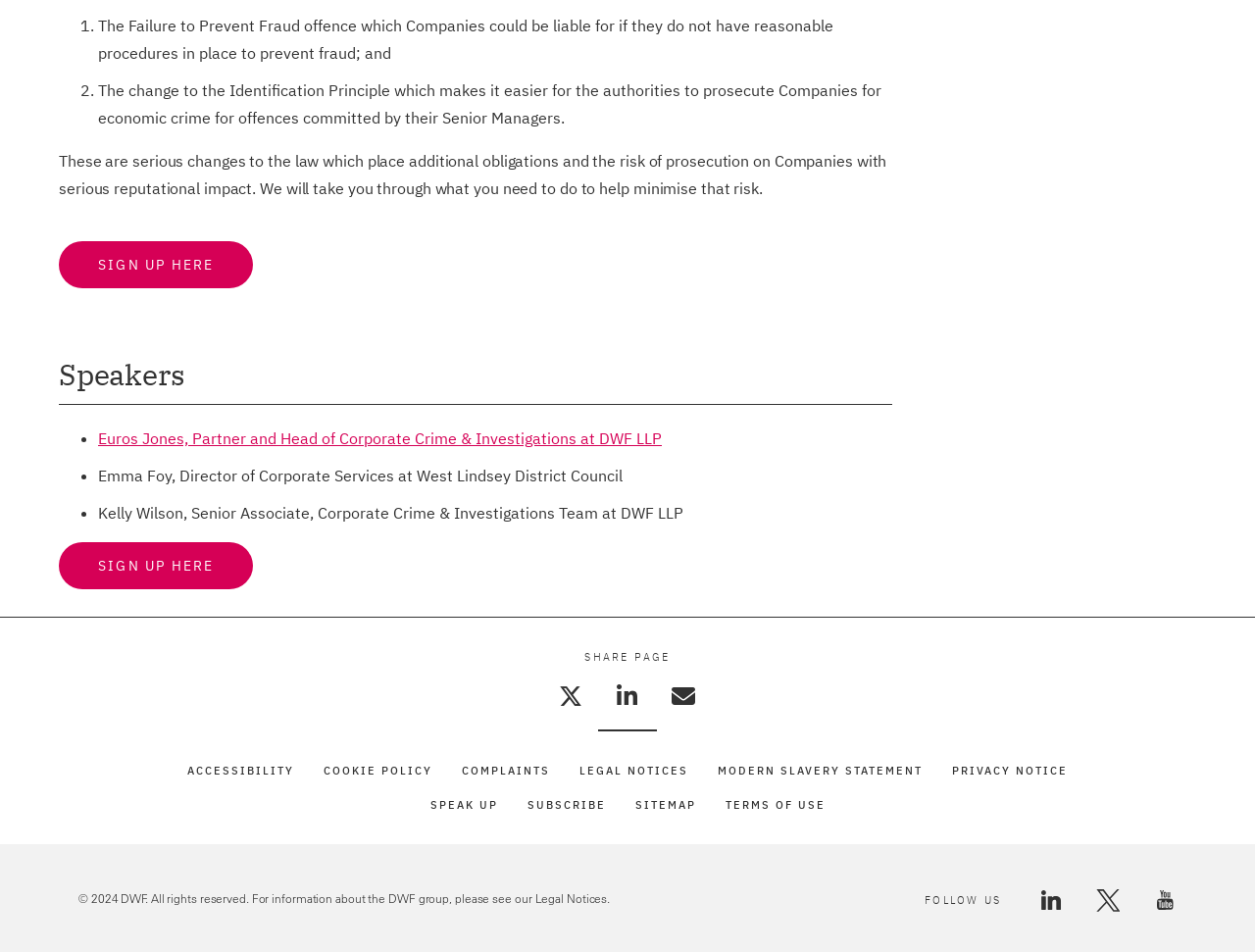Given the element description Youtube, identify the bounding box coordinates for the UI element on the webpage screenshot. The format should be (top-left x, top-left y, bottom-right x, bottom-right y), with values between 0 and 1.

[0.919, 0.933, 0.938, 0.954]